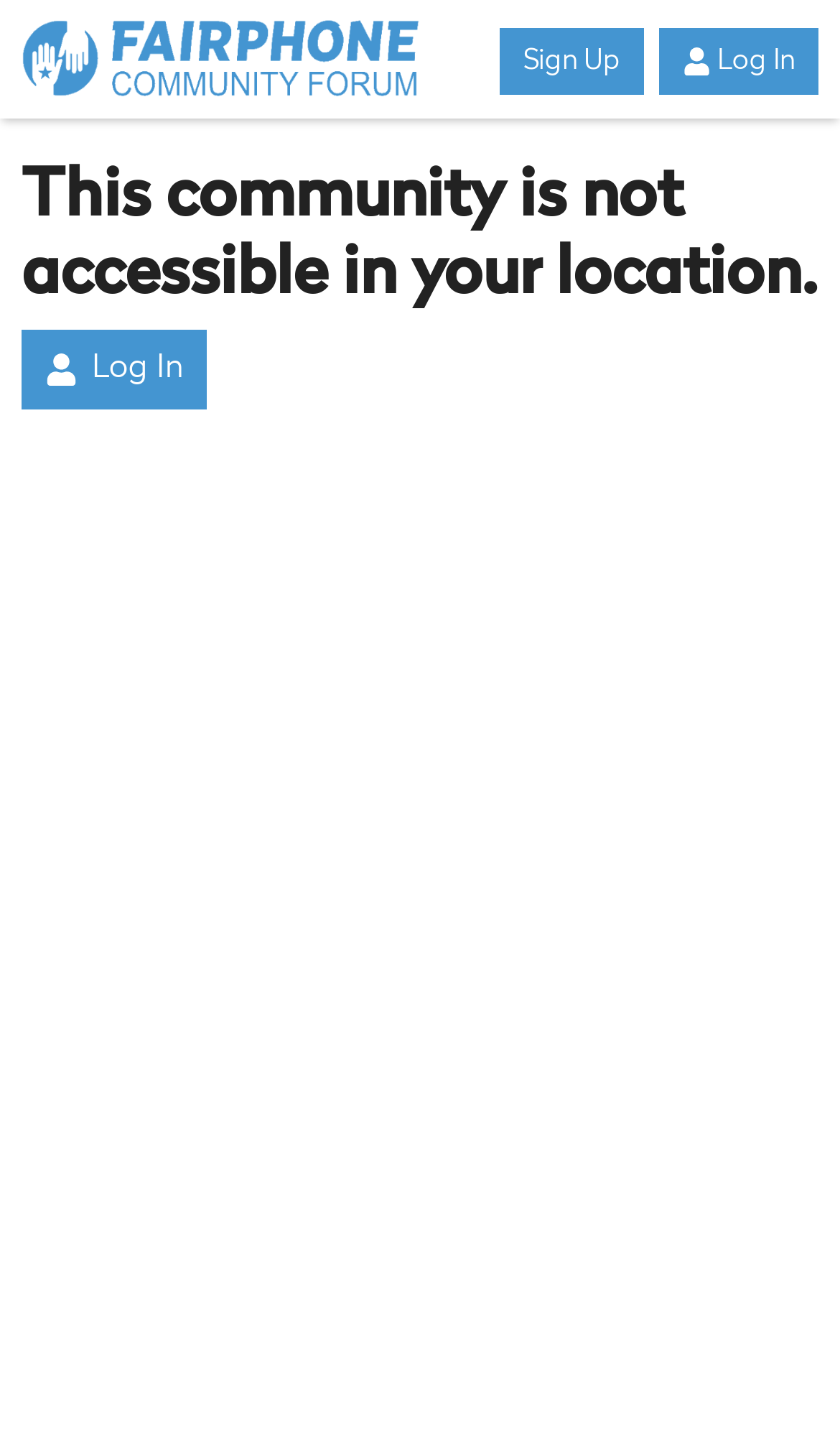Where is the Log In link located?
Using the image, respond with a single word or phrase.

Top right